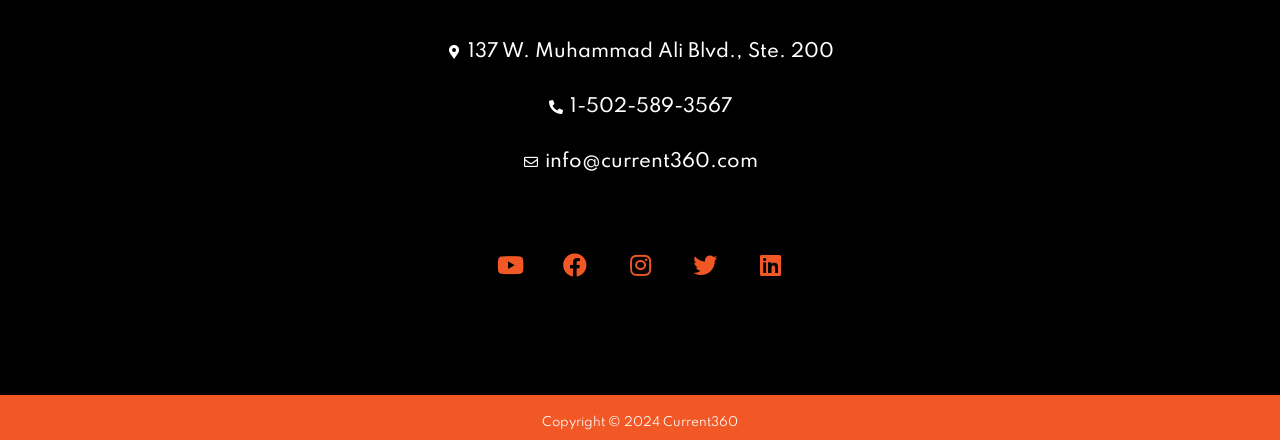How can you contact Current360 by email?
Analyze the screenshot and provide a detailed answer to the question.

The email address of Current360 is displayed on the webpage as a link, which is 'info@current360.com'. This is likely the email address that customers can use to contact the company.